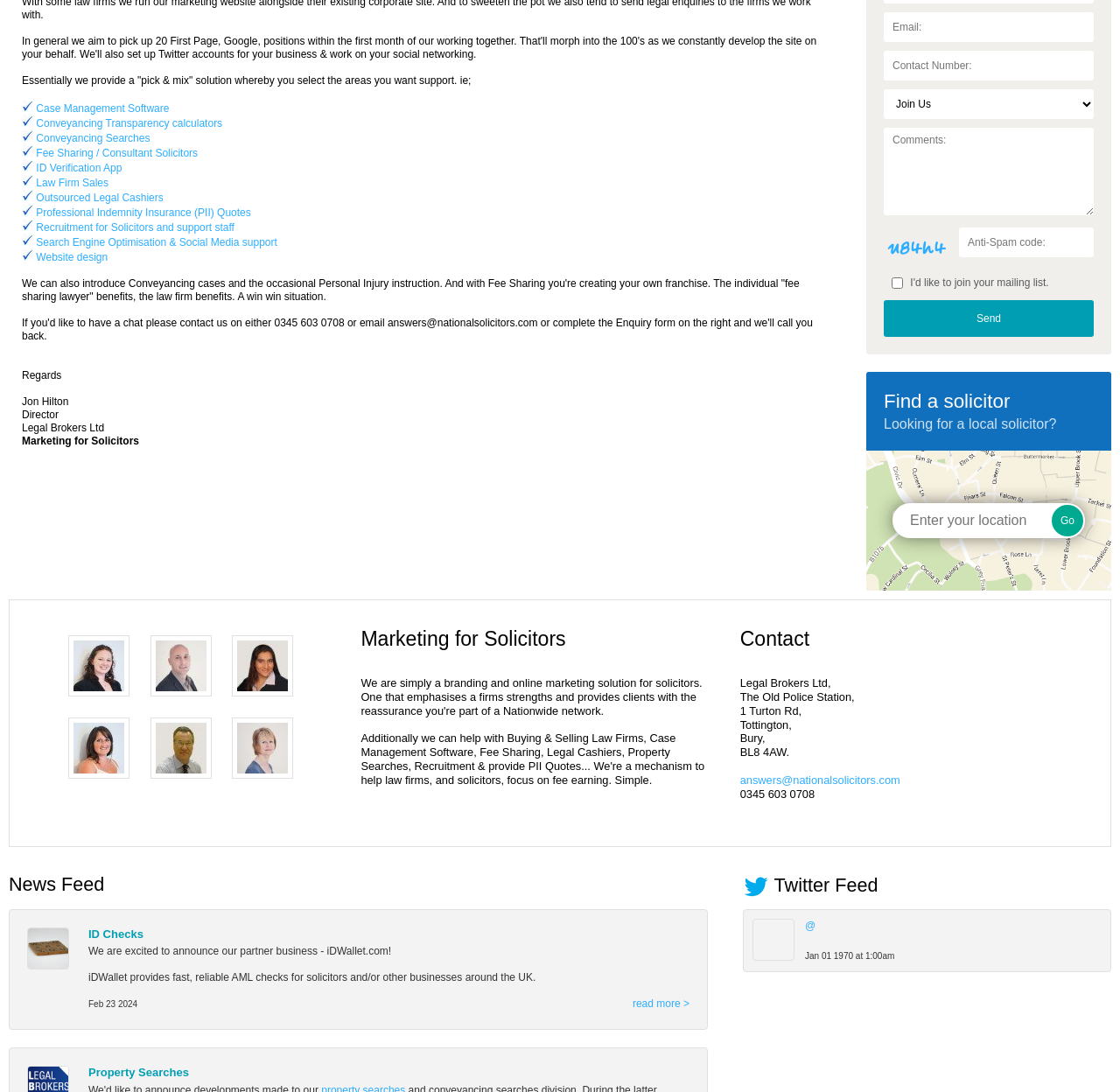Determine the bounding box for the UI element as described: "Jan 01 1970 at 1:00am". The coordinates should be represented as four float numbers between 0 and 1, formatted as [left, top, right, bottom].

[0.719, 0.871, 0.799, 0.88]